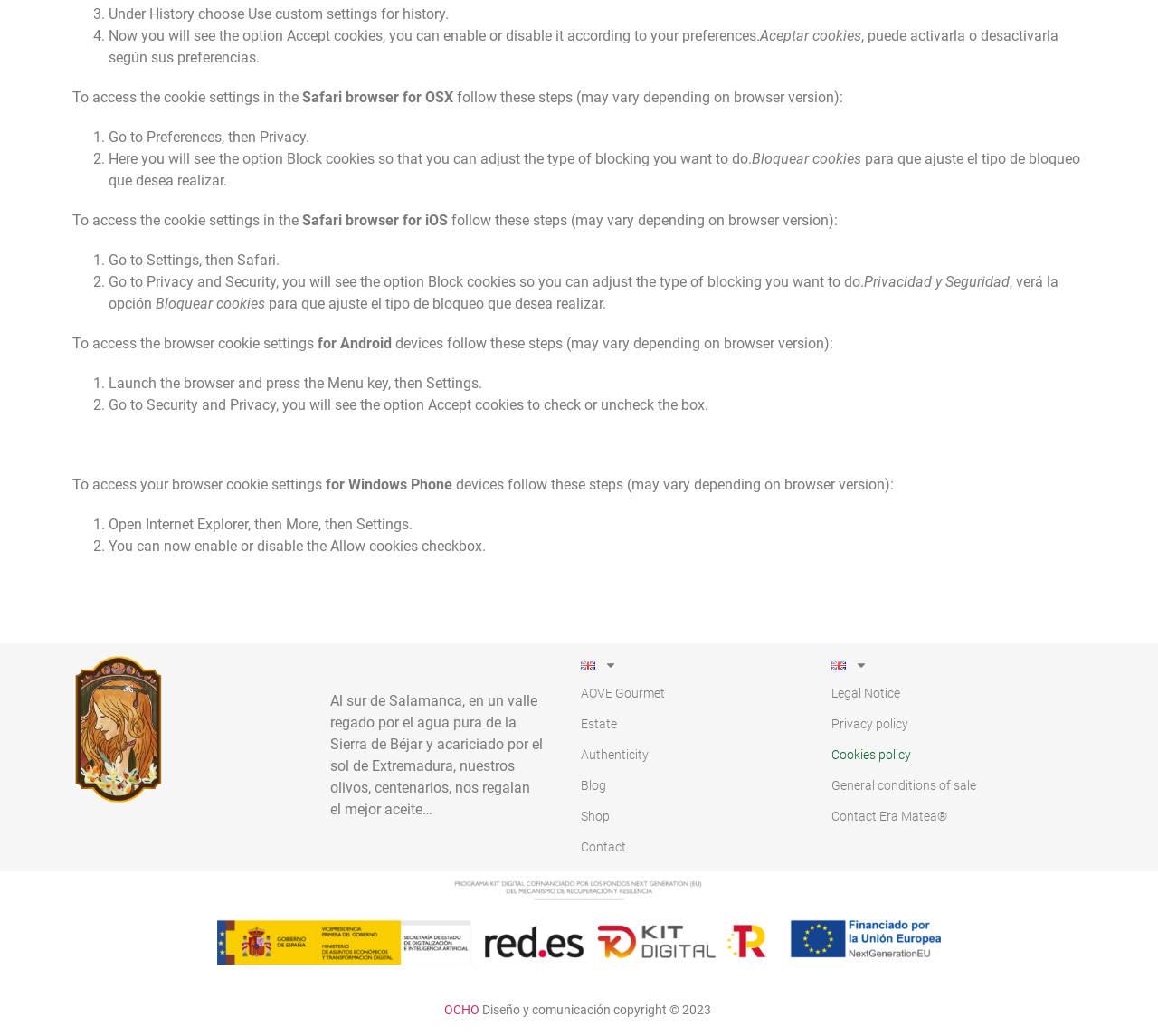Please provide a comprehensive answer to the question below using the information from the image: What is the option to adjust cookie blocking in Safari for iOS?

On the webpage, it is mentioned that in Safari for iOS, one can go to Settings, then Safari, then Privacy and Security, and there, the option to Block cookies can be adjusted.